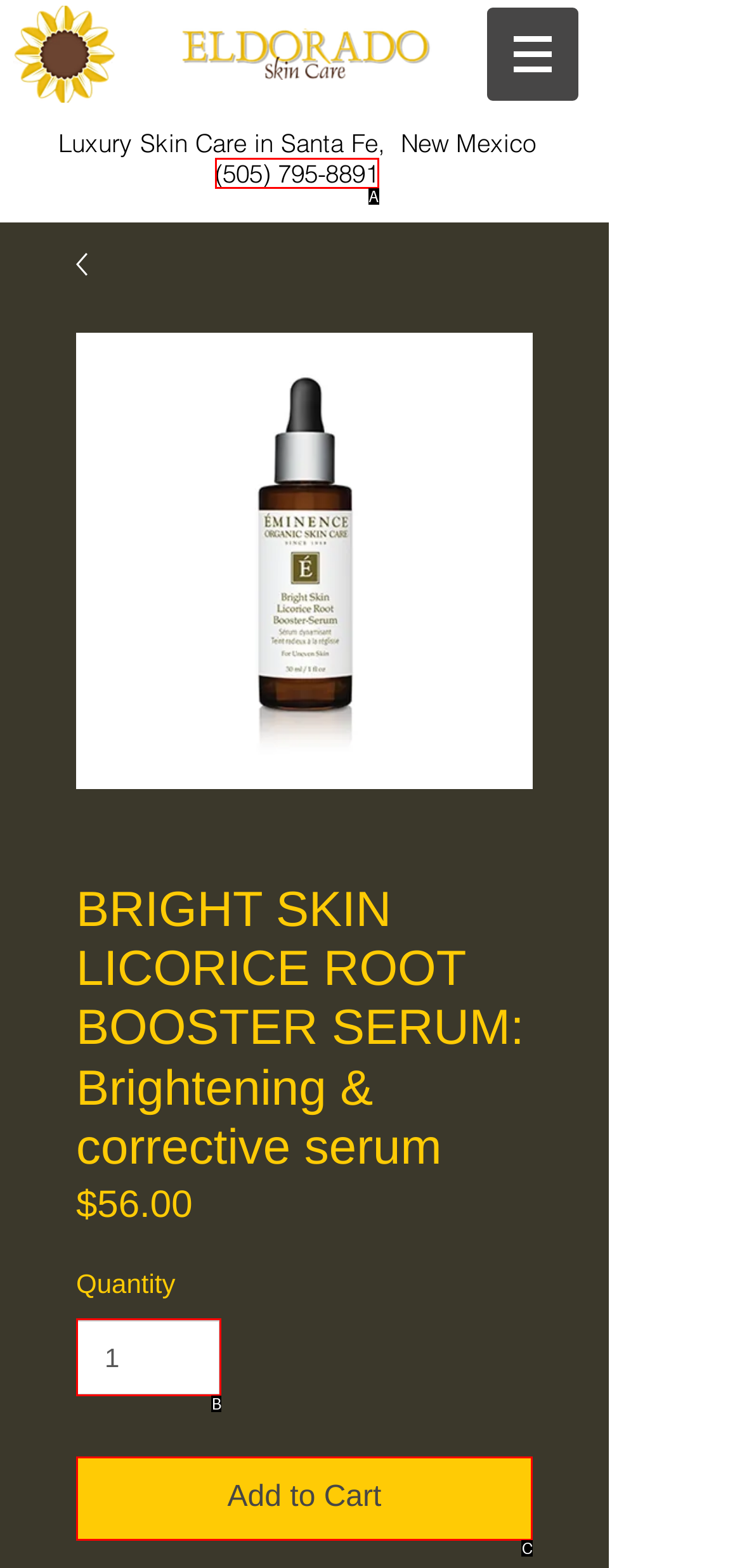Based on the description: Add to Cart, find the HTML element that matches it. Provide your answer as the letter of the chosen option.

C